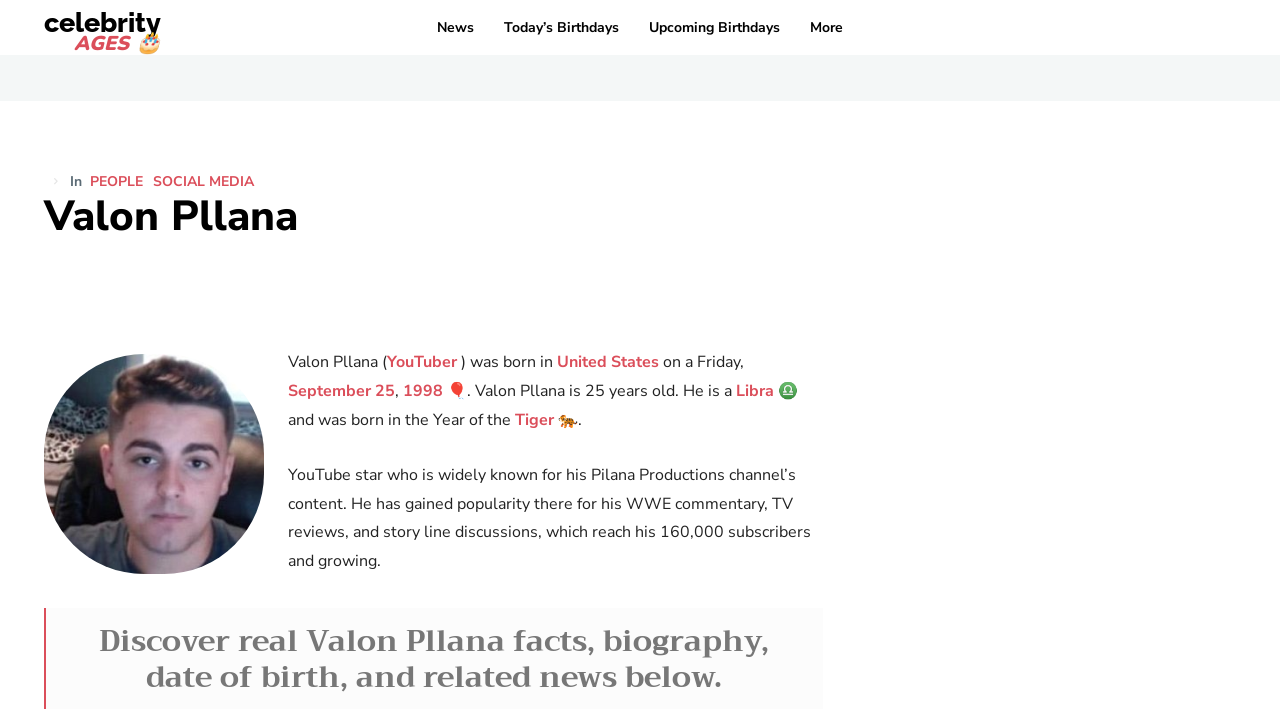What is Valon Pllana's zodiac sign?
Respond to the question with a single word or phrase according to the image.

Libra